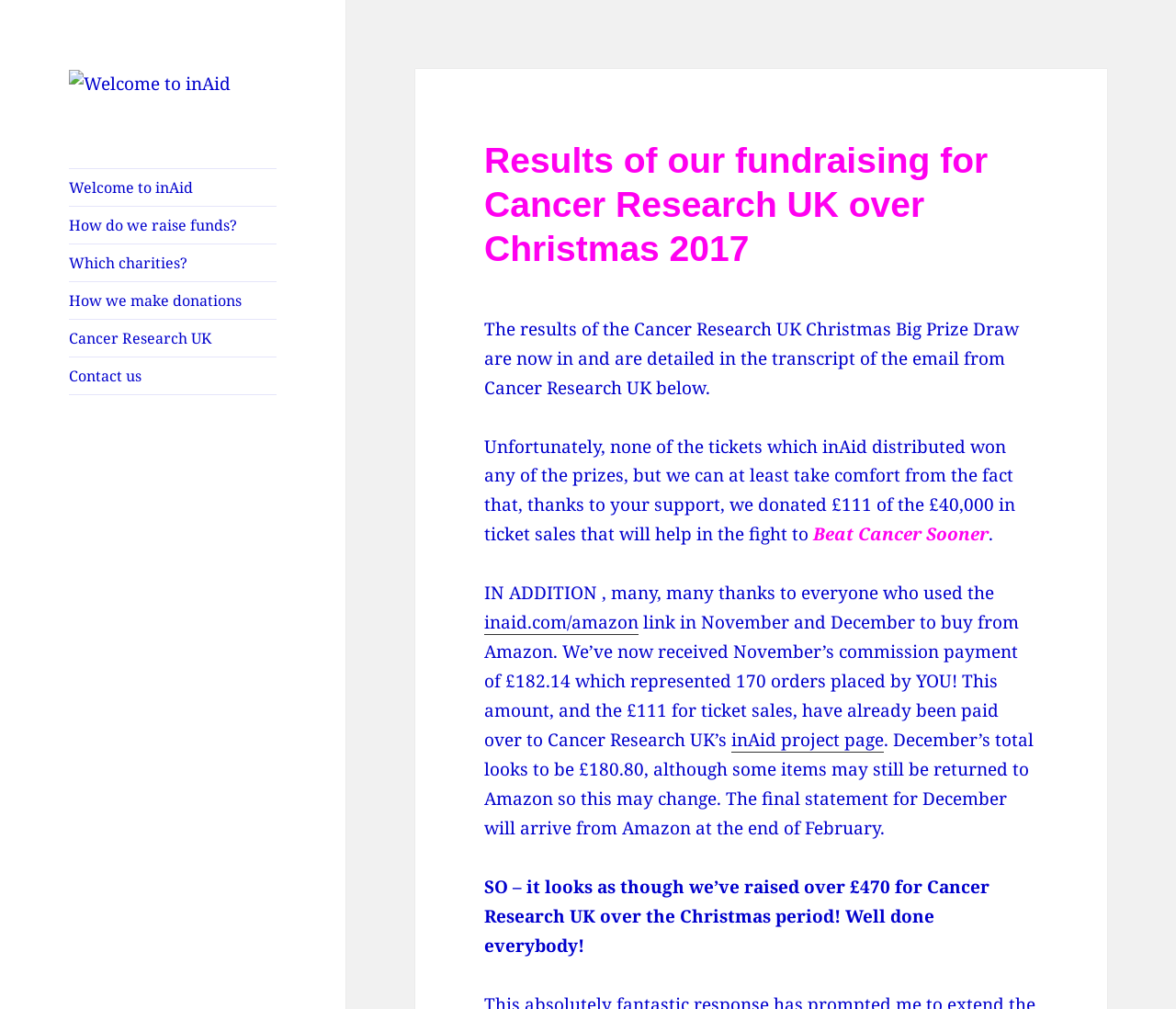How much did inAid donate to Cancer Research UK?
Using the visual information, answer the question in a single word or phrase.

£470